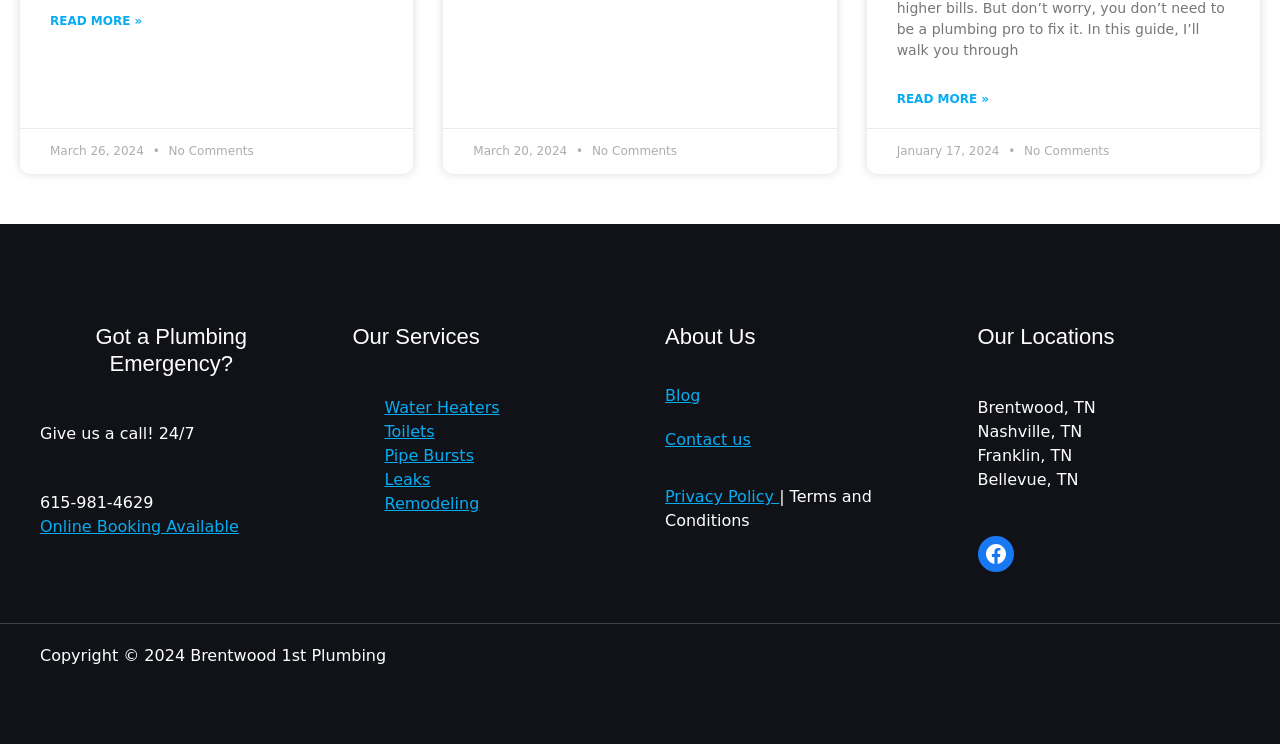Locate the bounding box coordinates of the region to be clicked to comply with the following instruction: "Read more about Top 10 Characteristics of a Good Plumber". The coordinates must be four float numbers between 0 and 1, in the form [left, top, right, bottom].

[0.039, 0.016, 0.111, 0.041]